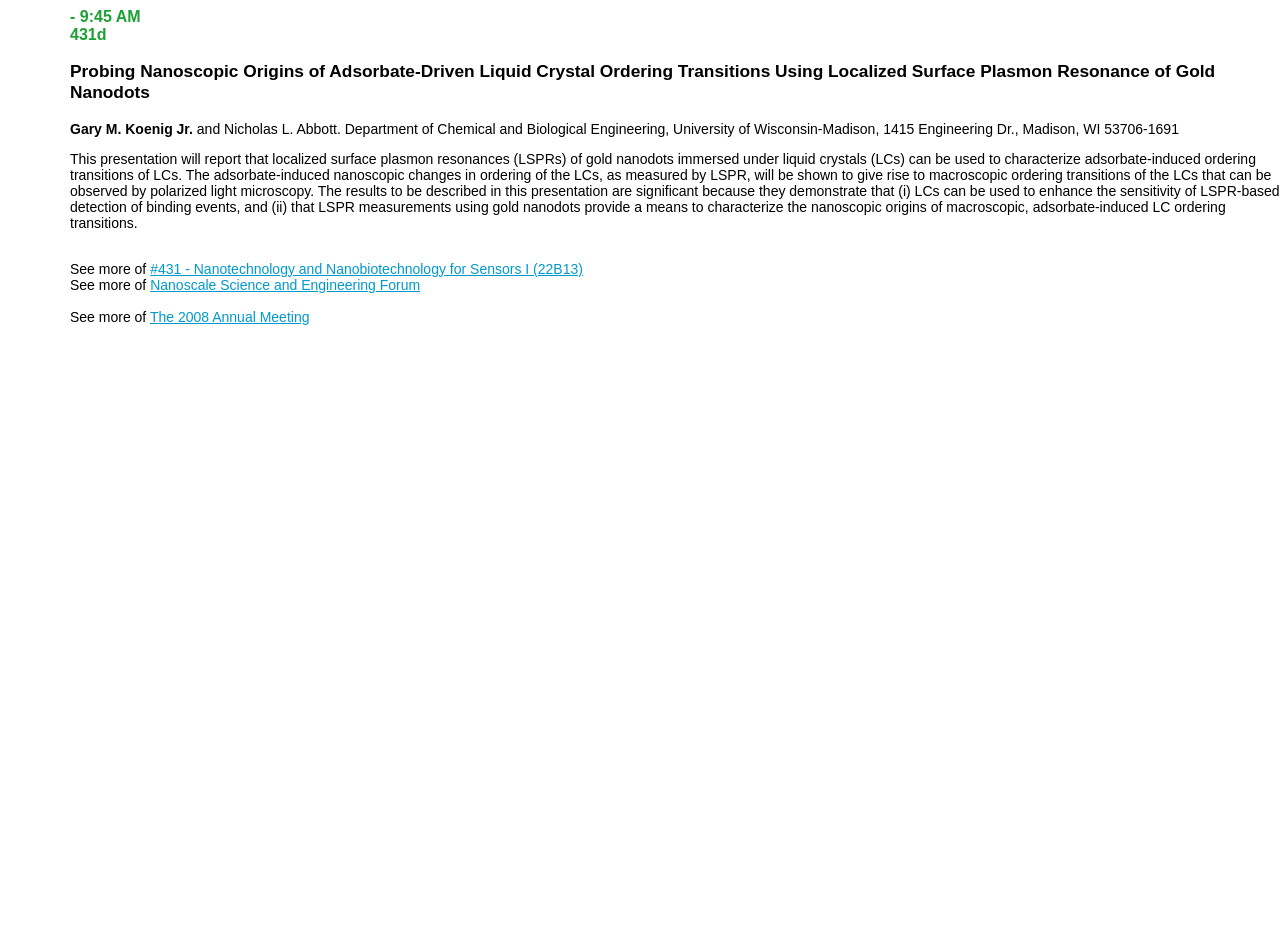Create an in-depth description of the webpage, covering main sections.

The webpage appears to be a presentation abstract or summary. At the top, there is a heading displaying the time "9:45 AM 431d" and the title of the presentation "Probing Nanoscopic Origins of Adsorbate-Driven Liquid Crystal Ordering Transitions Using Localized Surface Plasmon Resonance of Gold Nanodots". Below the title, the authors' names and affiliations are listed, including Gary M. Koenig Jr. and Nicholas L. Abbott from the University of Wisconsin-Madison.

The main content of the webpage is a paragraph of text that summarizes the presentation. It describes how localized surface plasmon resonances of gold nanodots can be used to characterize adsorbate-induced ordering transitions of liquid crystals. The text explains that the results of this research demonstrate the potential of using liquid crystals to enhance the sensitivity of LSPR-based detection of binding events and provide a means to characterize the nanoscopic origins of macroscopic, adsorbate-induced LC ordering transitions.

Below the summary, there are several links and text elements. The text "See more of" appears twice, with links to "#431 - Nanotechnology and Nanobiotechnology for Sensors I (22B13)" and "The 2008 Annual Meeting" respectively. Additionally, there is a link to "Nanoscale Science and Engineering Forum". These links and text elements are positioned near the bottom of the page, with the "See more of" text elements aligned to the left and the links aligned to the right.